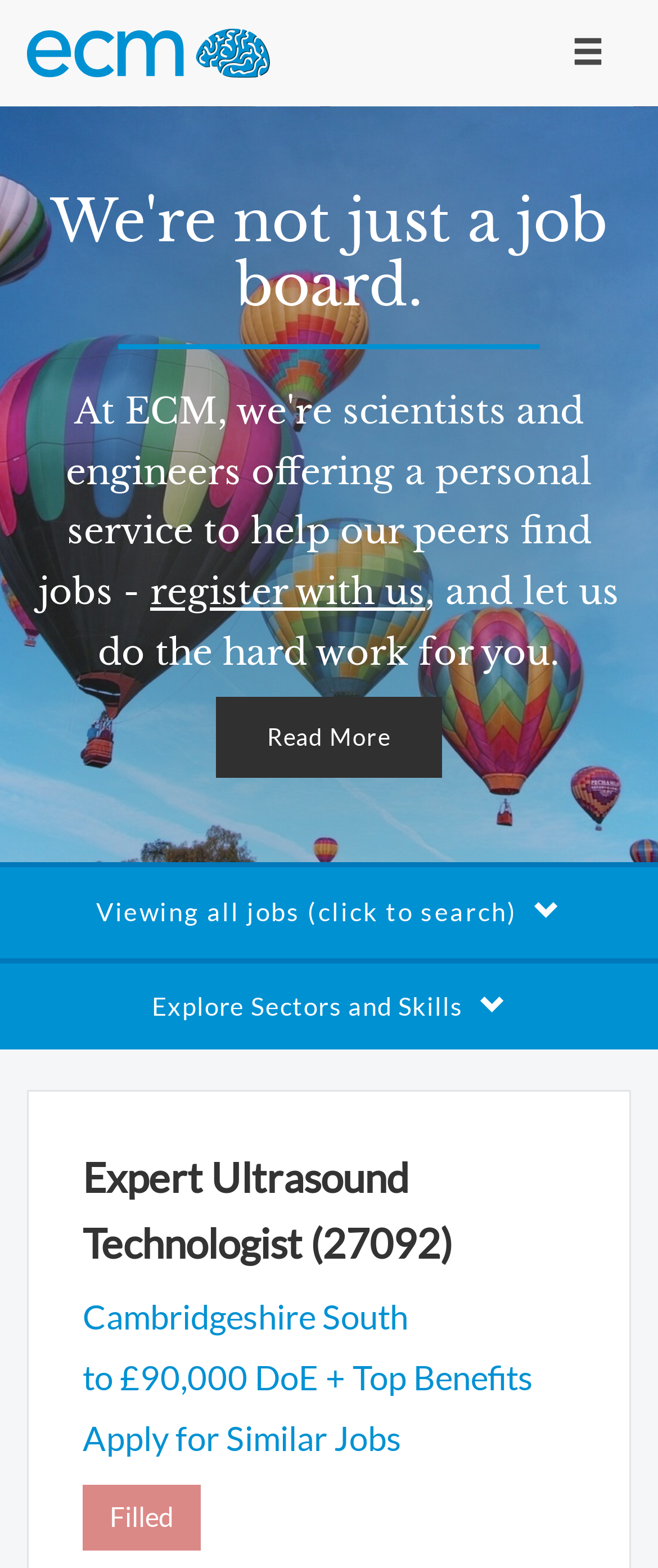Provide a single word or phrase to answer the given question: 
What is the location of the job?

Cambridgeshire South